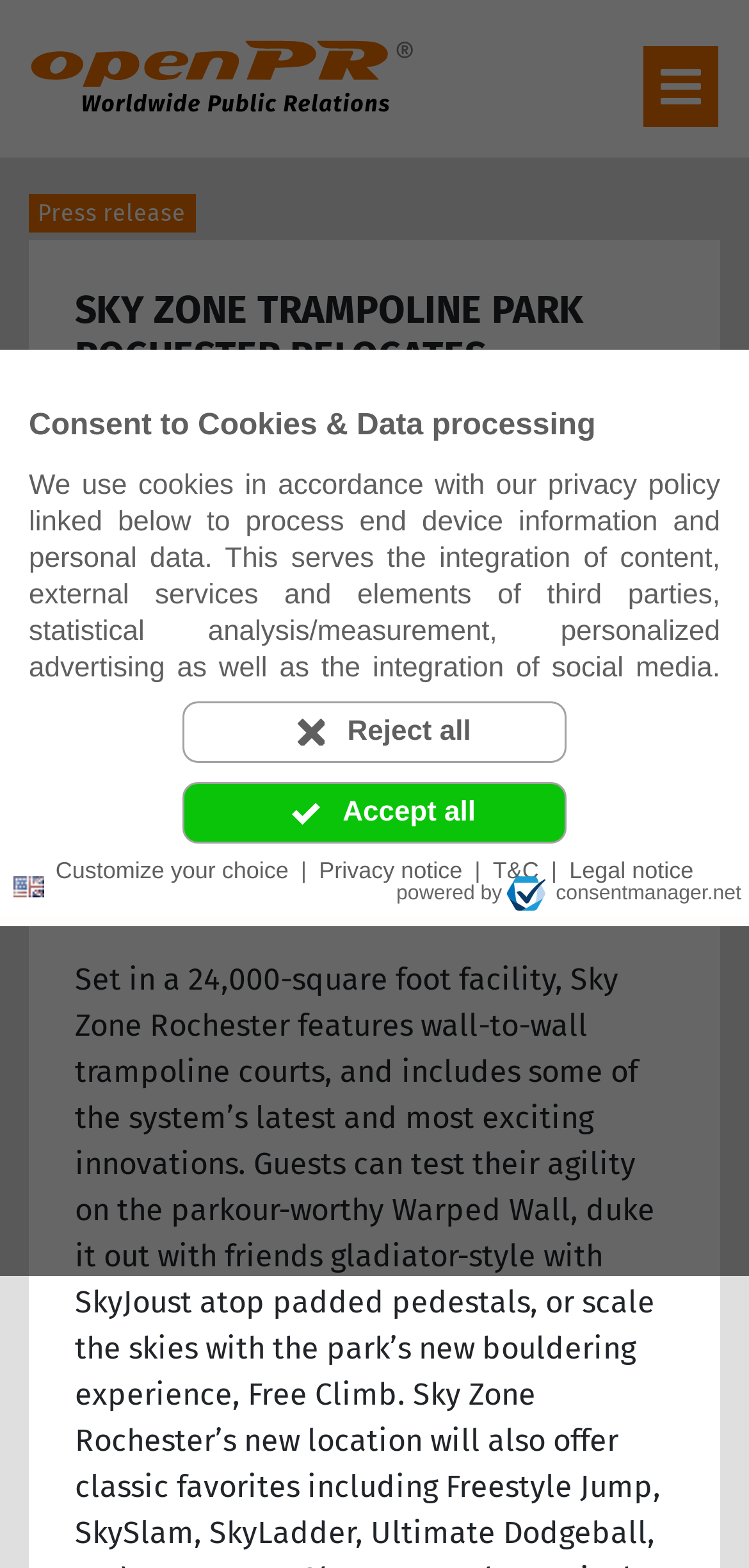What is the name of the PR Agency?
Please answer the question as detailed as possible based on the image.

I found the answer by reading the text '/ PR Agency: Konnect Agency' which indicates that the name of the PR Agency is Konnect Agency.